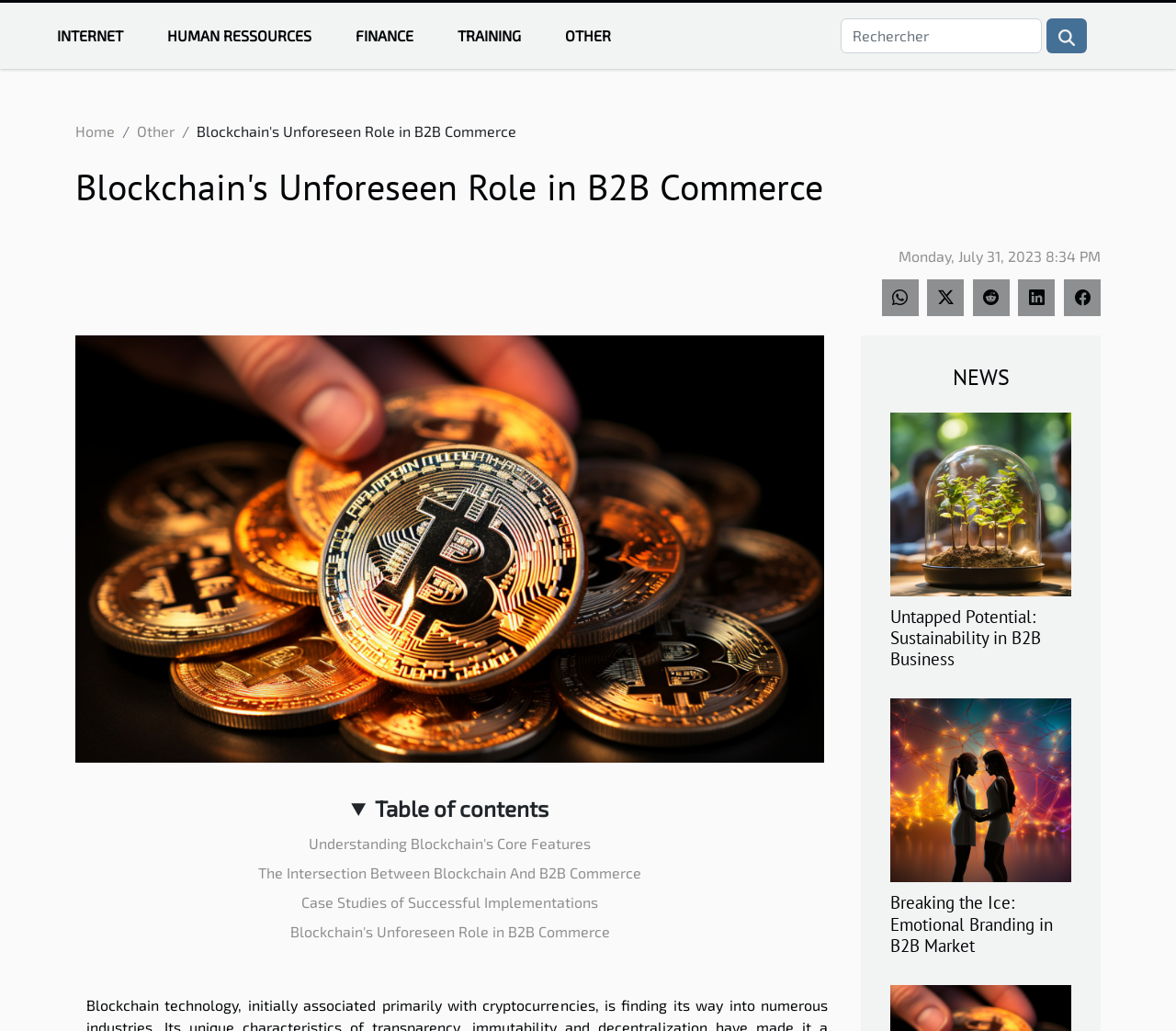What is the category of the link 'HUMAN RESSOURCES'?
Utilize the information in the image to give a detailed answer to the question.

The link 'HUMAN RESSOURCES' is one of the navigation links at the top of the webpage, which suggests that it is a category for navigation.